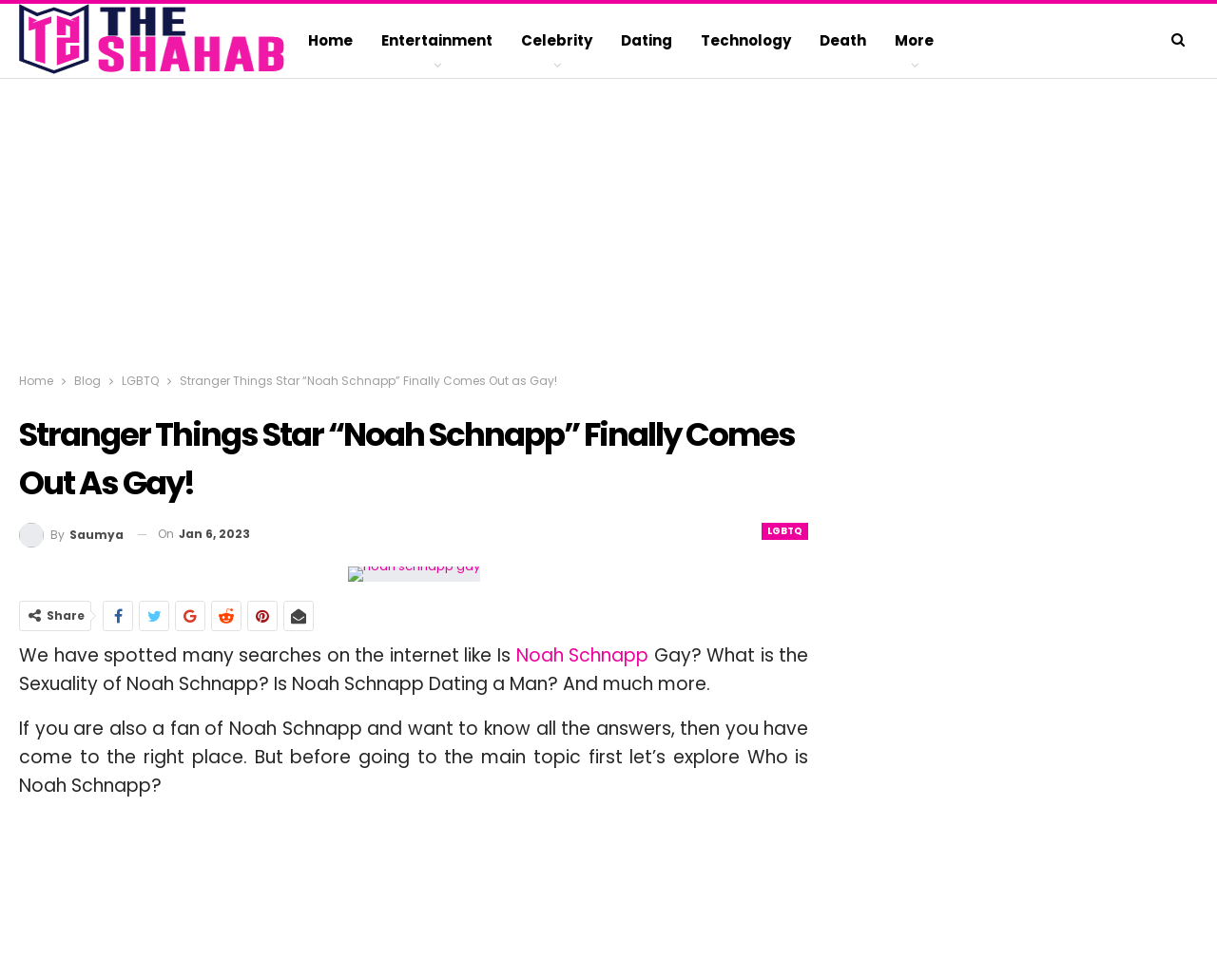Find the bounding box coordinates of the clickable element required to execute the following instruction: "Click on the 'Home' link". Provide the coordinates as four float numbers between 0 and 1, i.e., [left, top, right, bottom].

[0.242, 0.004, 0.302, 0.08]